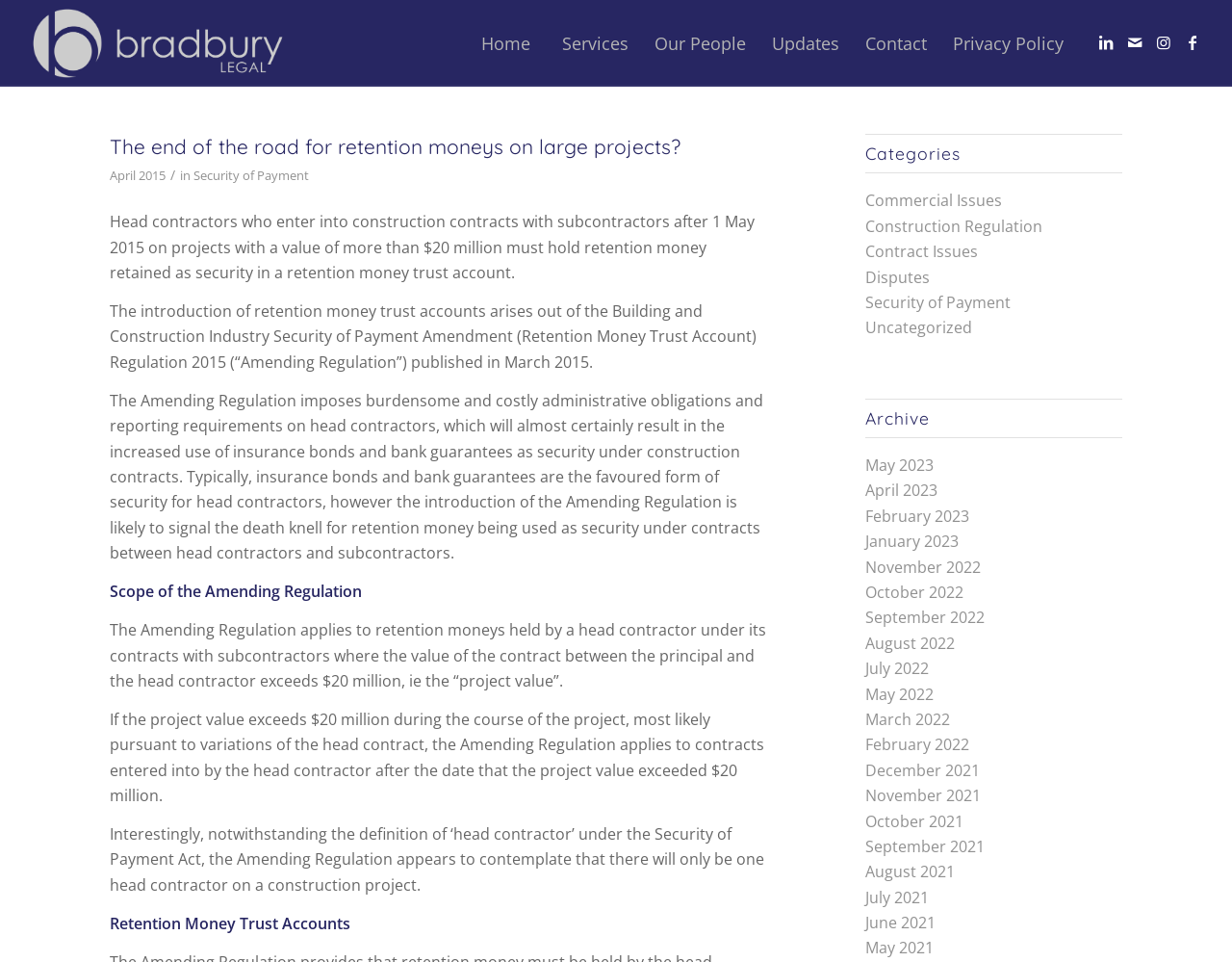Identify the bounding box coordinates for the UI element described as follows: May 2023. Use the format (top-left x, top-left y, bottom-right x, bottom-right y) and ensure all values are floating point numbers between 0 and 1.

[0.703, 0.473, 0.758, 0.495]